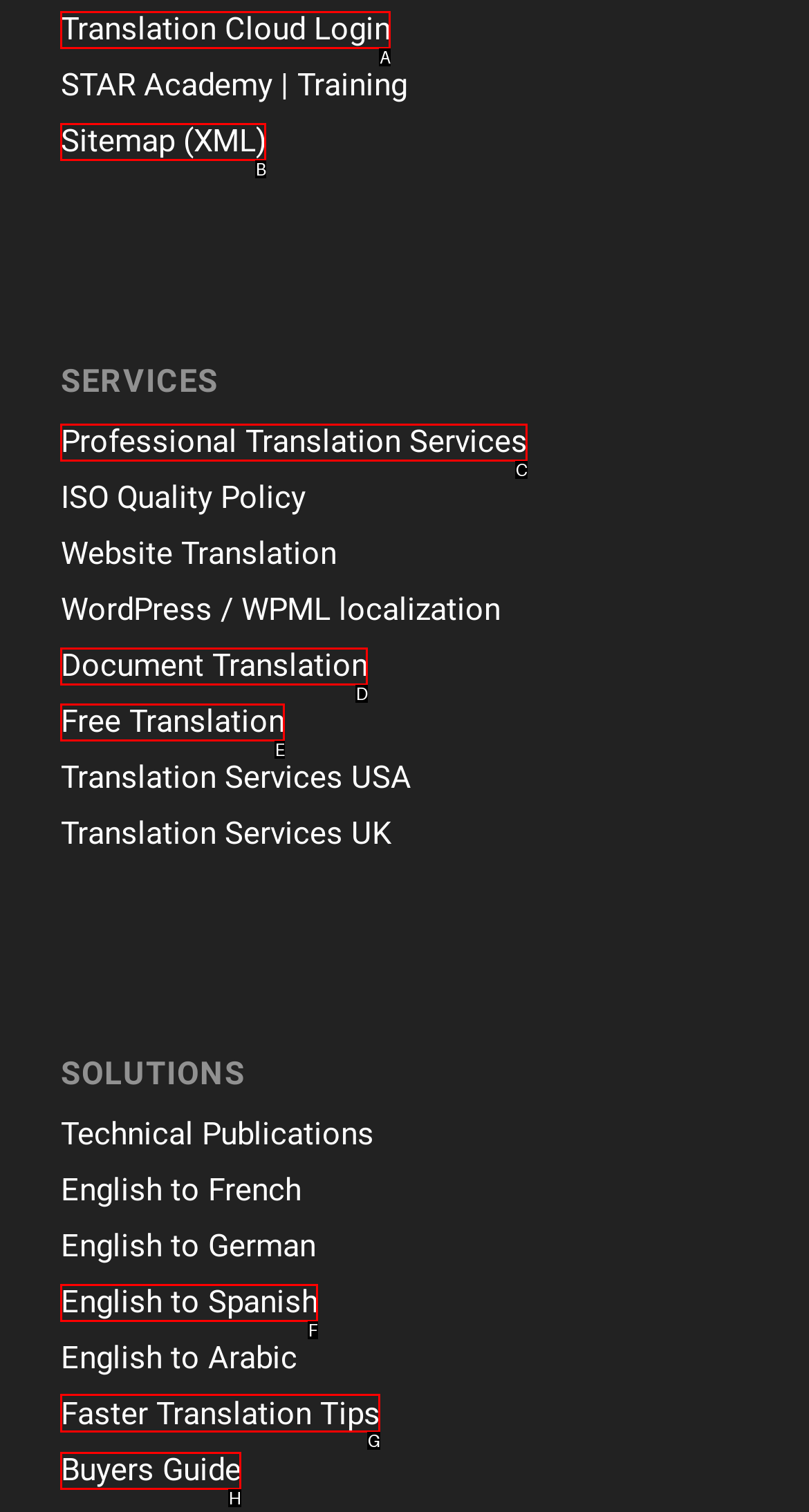Specify which HTML element I should click to complete this instruction: read faster translation tips Answer with the letter of the relevant option.

G